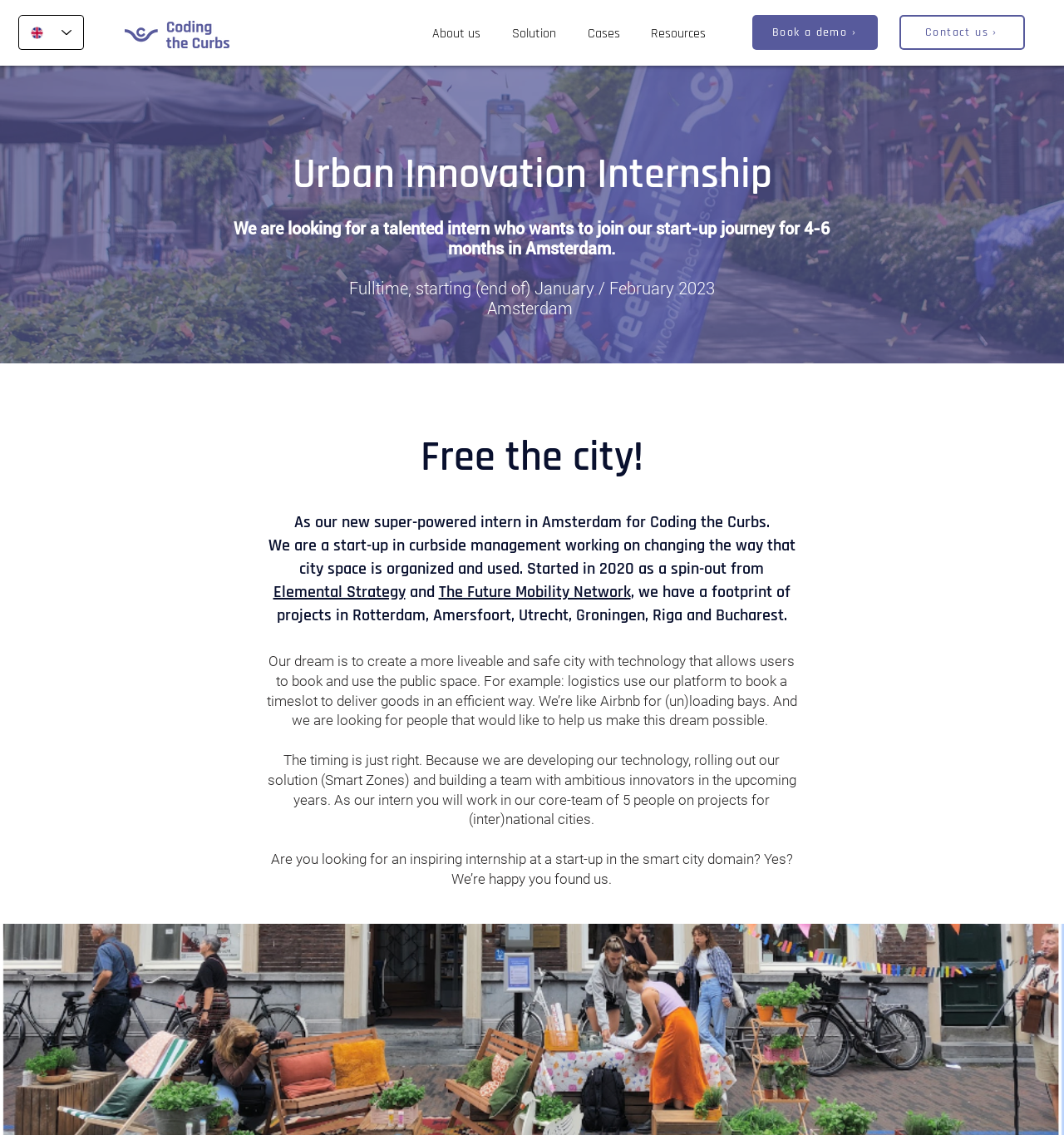Identify and provide the text of the main header on the webpage.

Free the city!